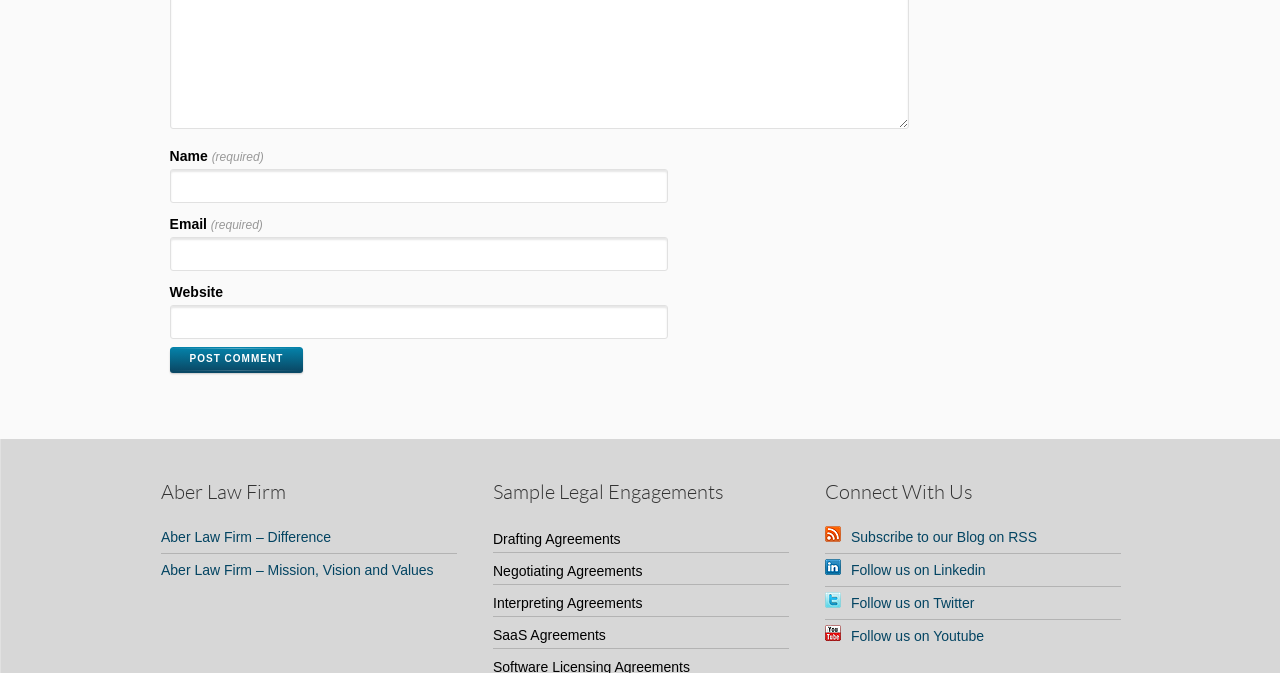What type of agreements is Aber Law Firm involved in?
Provide an in-depth and detailed answer to the question.

Aber Law Firm is involved in various types of agreements, including Drafting Agreements, Negotiating Agreements, Interpreting Agreements, and SaaS Agreements, which suggests that they provide legal services related to software as a service.